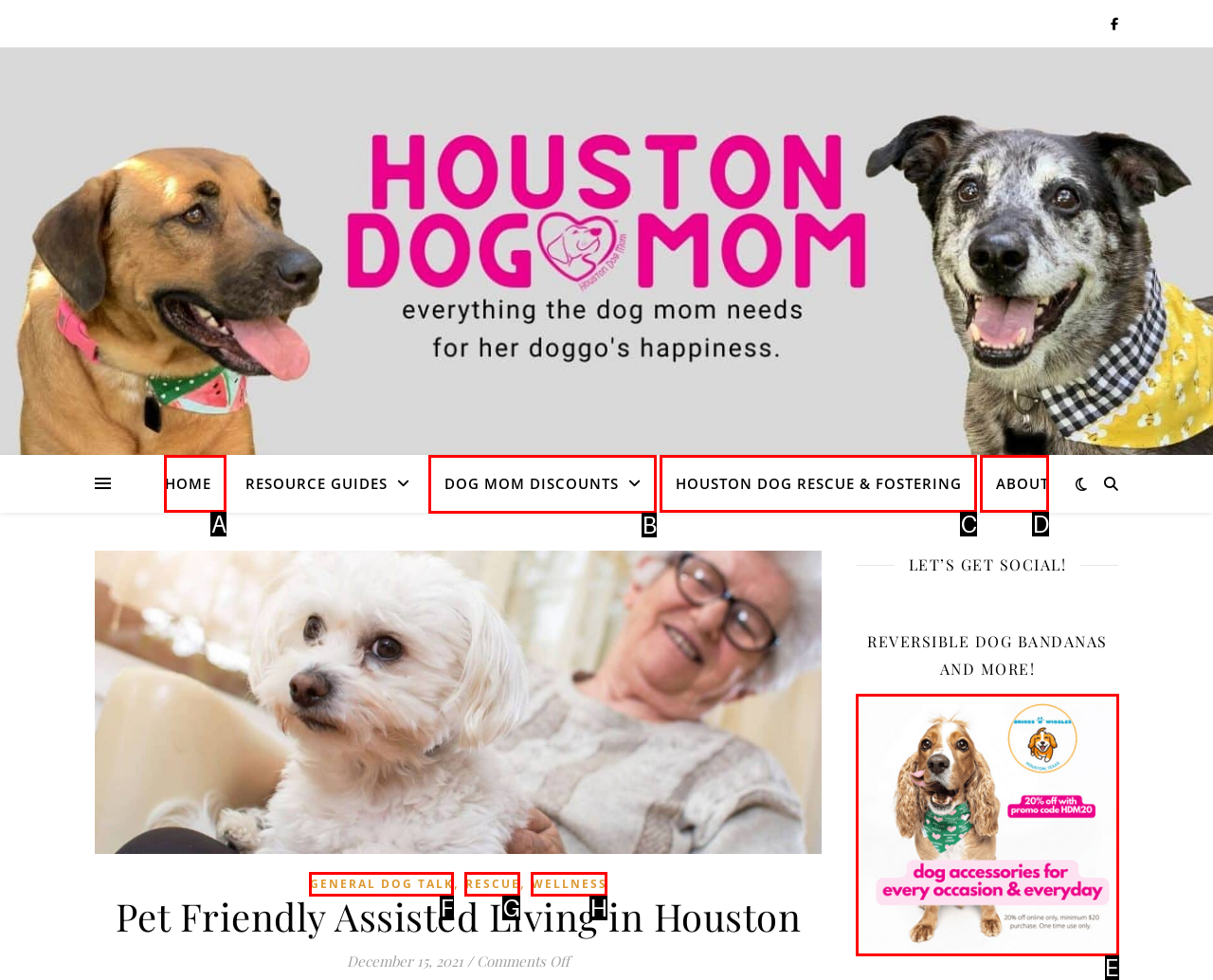To complete the instruction: Click on the 'Celeb DYRT' link, which HTML element should be clicked?
Respond with the option's letter from the provided choices.

None